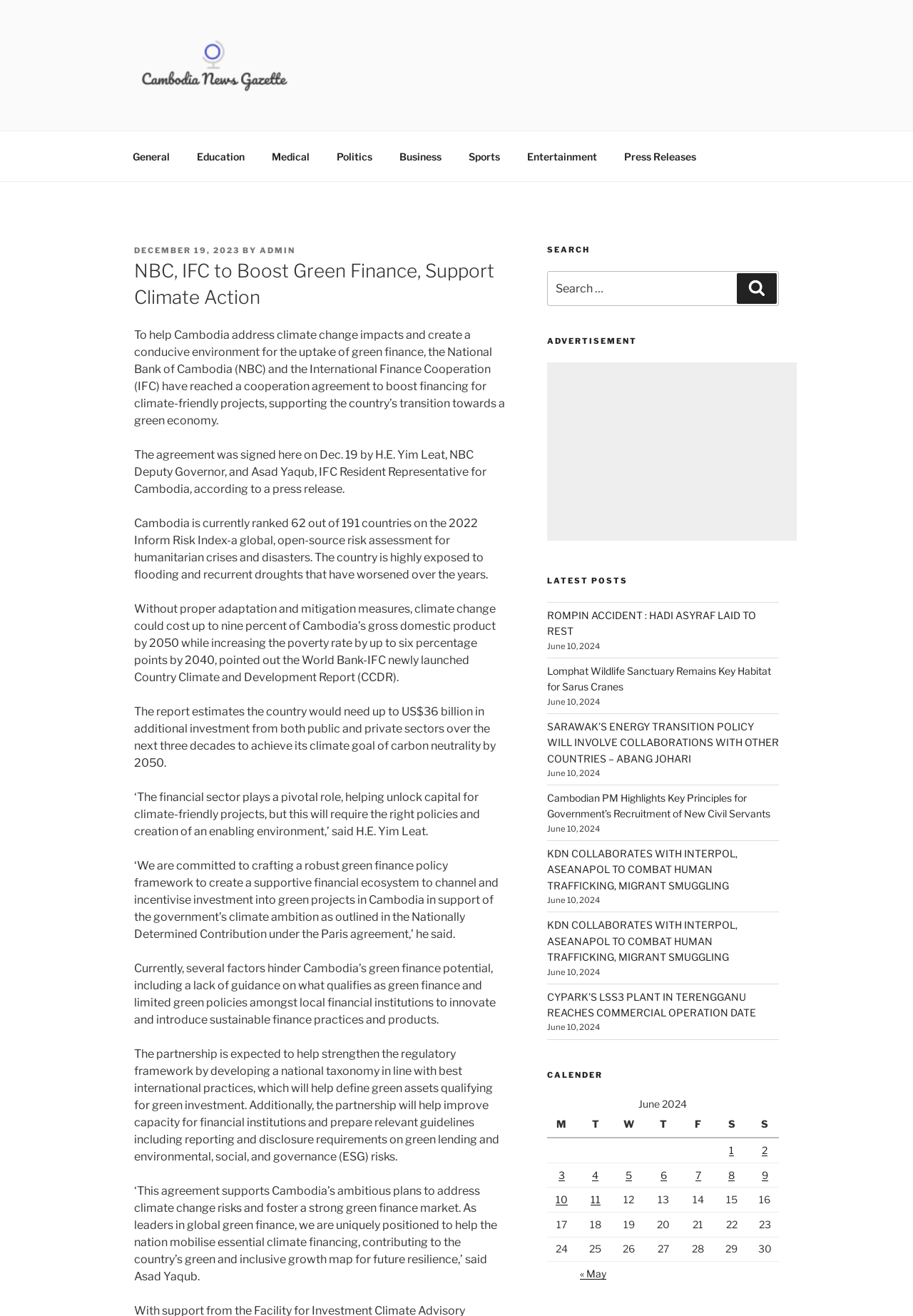What is the current ranking of Cambodia on the 2022 Inform Risk Index?
Examine the image closely and answer the question with as much detail as possible.

According to the webpage, Cambodia is currently ranked 62 out of 191 countries on the 2022 Inform Risk Index, a global, open-source risk assessment for humanitarian crises and disasters.